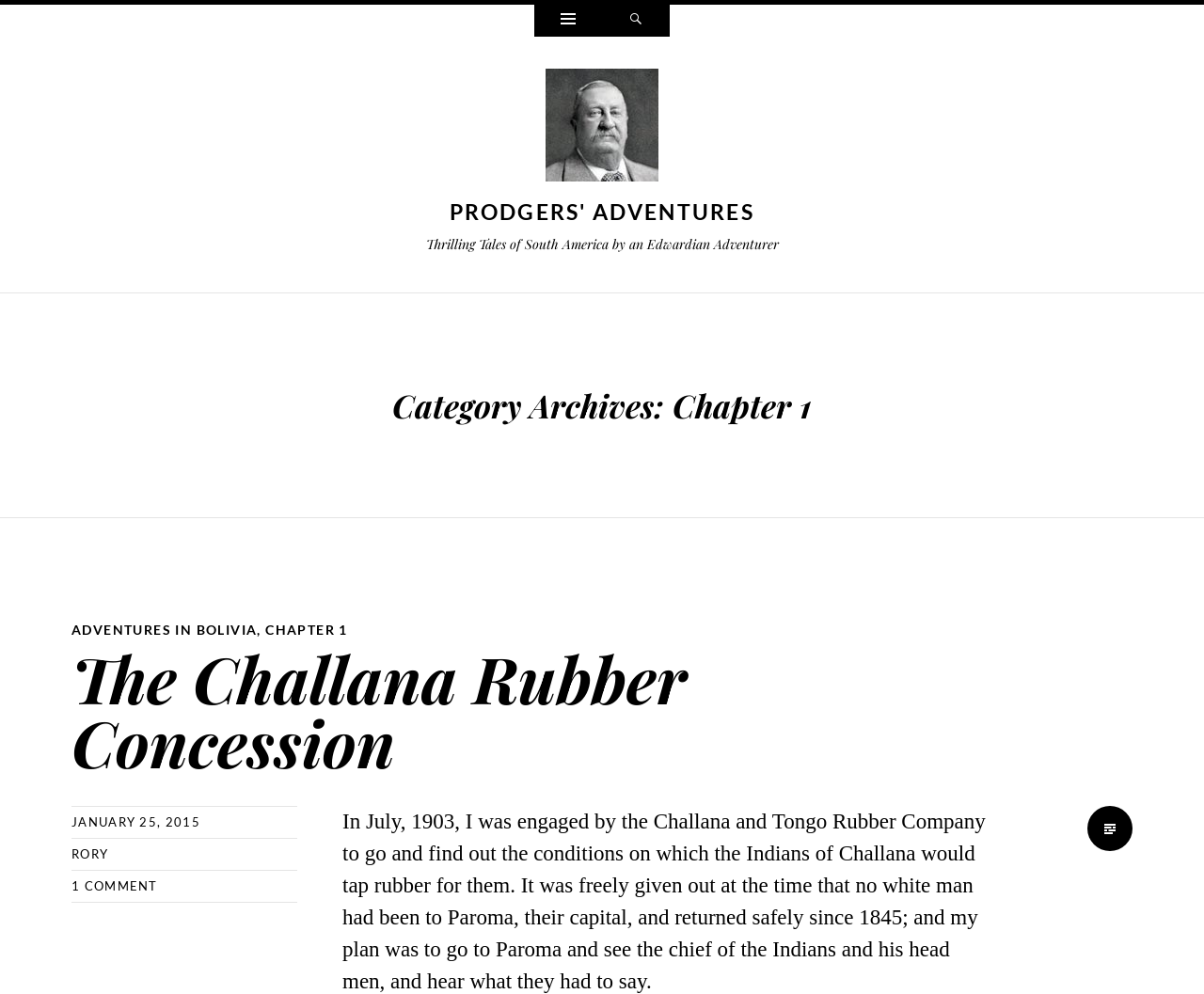Determine the bounding box coordinates of the clickable area required to perform the following instruction: "Click on the 'Widgets' link". The coordinates should be represented as four float numbers between 0 and 1: [left, top, right, bottom].

[0.444, 0.005, 0.5, 0.037]